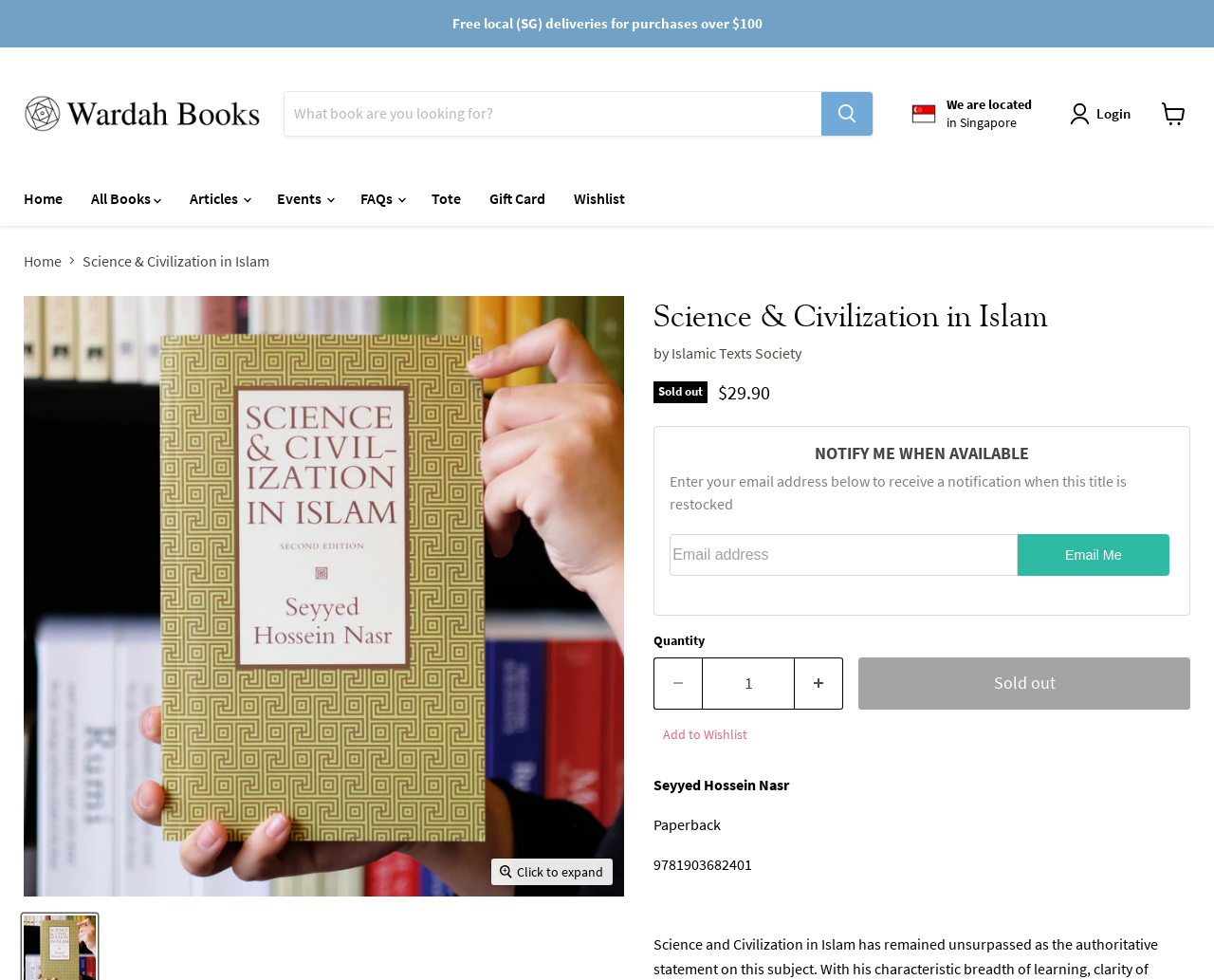Identify the bounding box coordinates for the region of the element that should be clicked to carry out the instruction: "Search for a product". The bounding box coordinates should be four float numbers between 0 and 1, i.e., [left, top, right, bottom].

[0.234, 0.092, 0.719, 0.139]